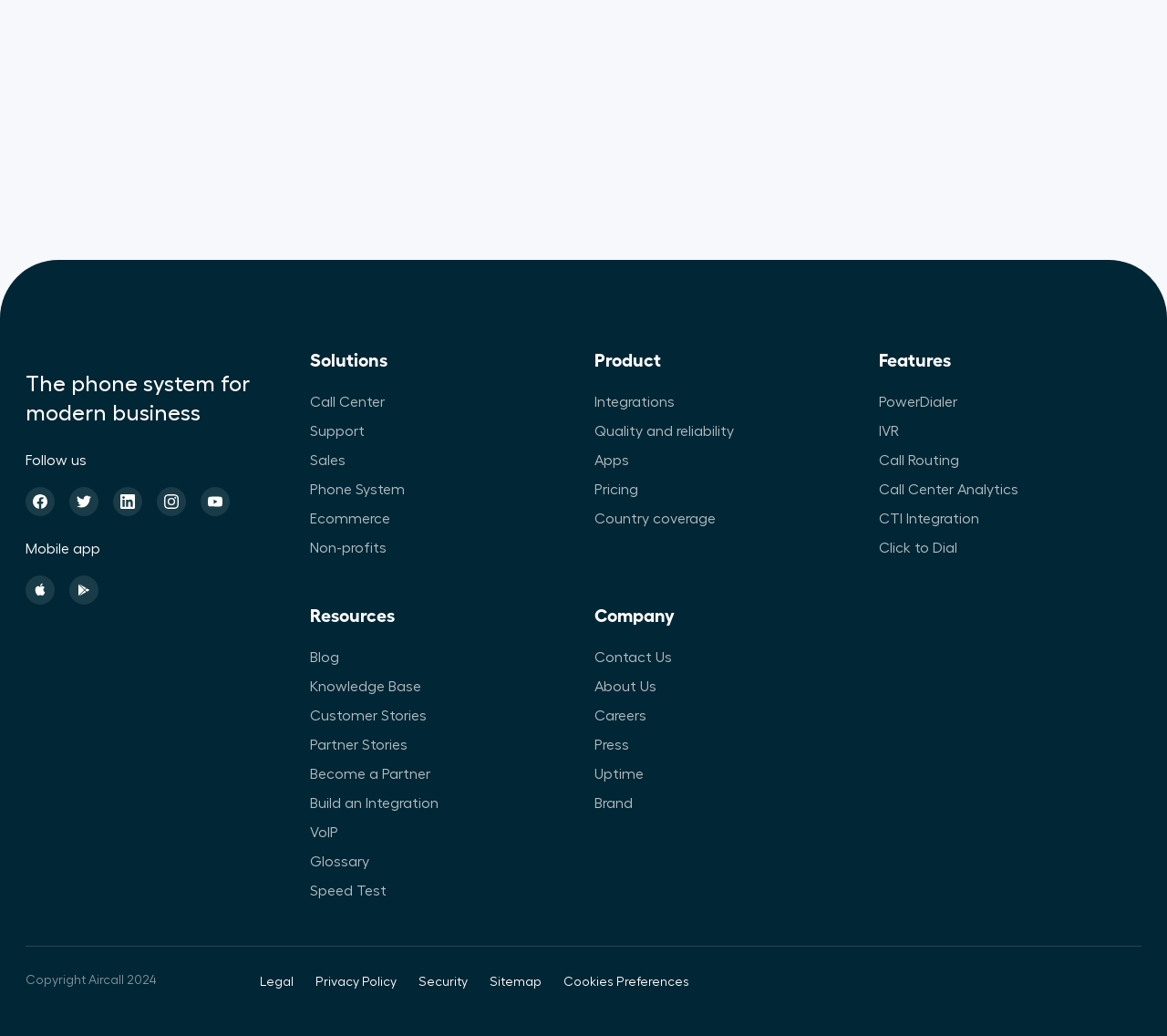Respond to the following question using a concise word or phrase: 
How can I get access to this phone system?

Get free access